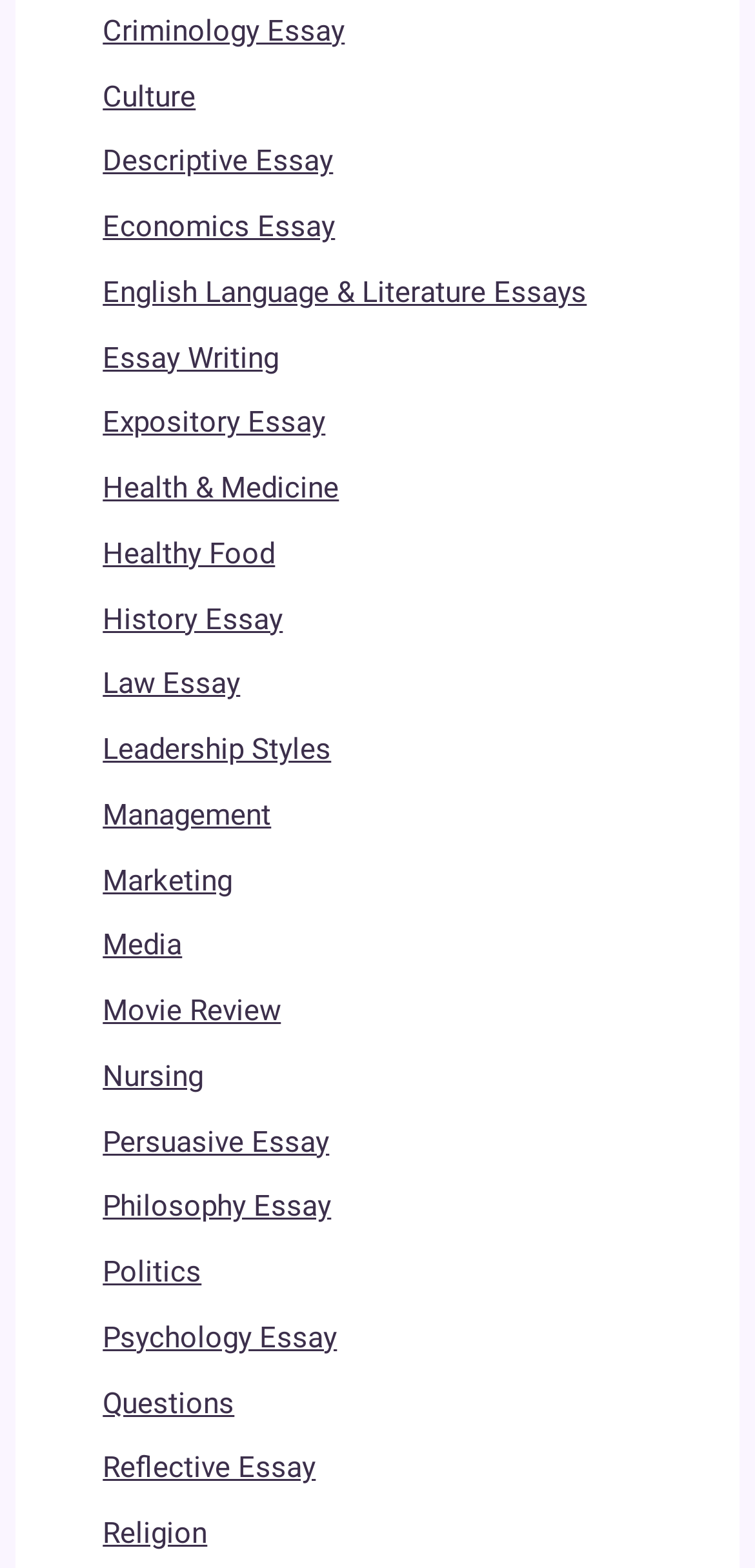Refer to the image and provide a thorough answer to this question:
How many links are related to health on this webpage?

After carefully examining the links on the webpage, I found two links related to health: 'Health & Medicine' and 'Healthy Food'. These links are likely to provide information or resources related to health and medicine.